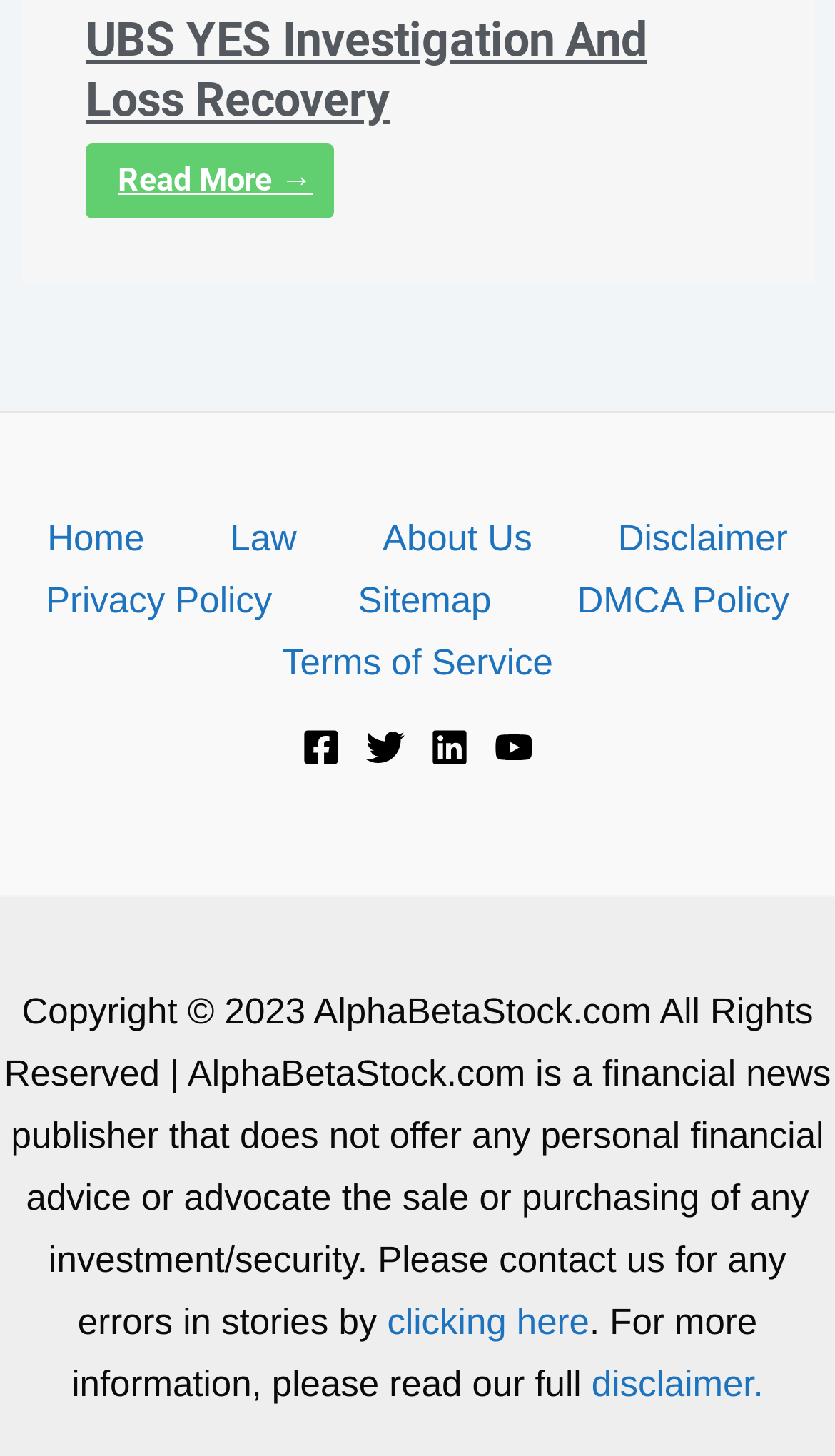Find the bounding box coordinates of the element's region that should be clicked in order to follow the given instruction: "Contact us for errors in stories". The coordinates should consist of four float numbers between 0 and 1, i.e., [left, top, right, bottom].

[0.464, 0.894, 0.706, 0.922]